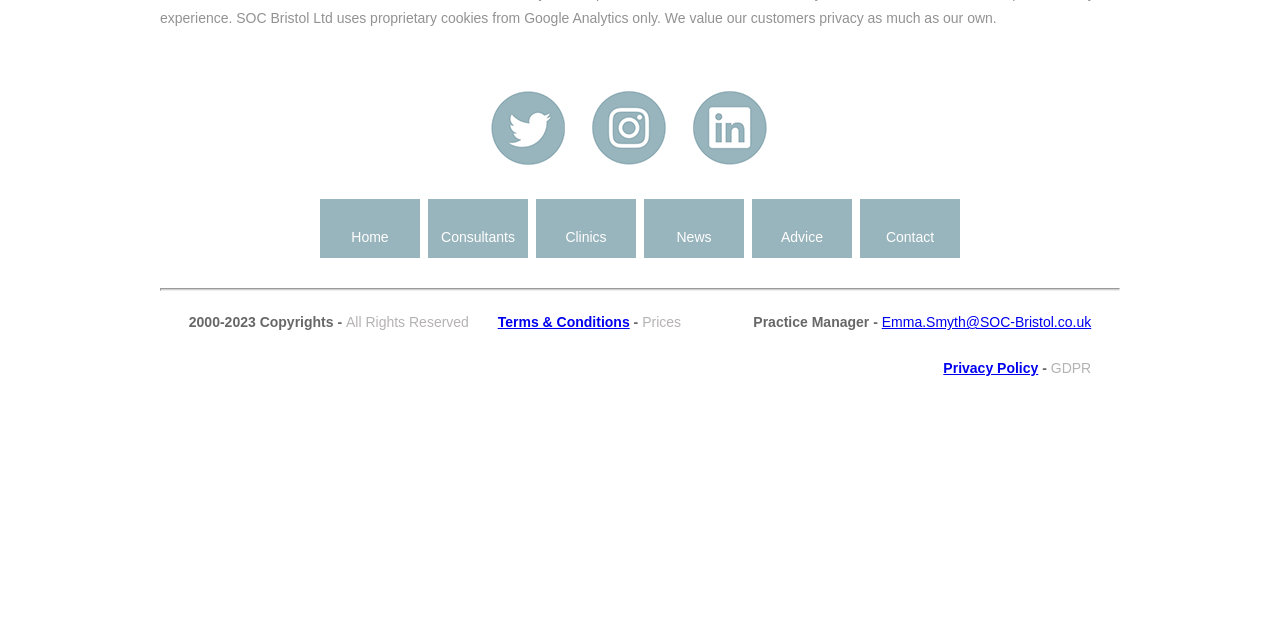Find the bounding box of the web element that fits this description: "Terms & Conditions".

[0.389, 0.491, 0.492, 0.516]